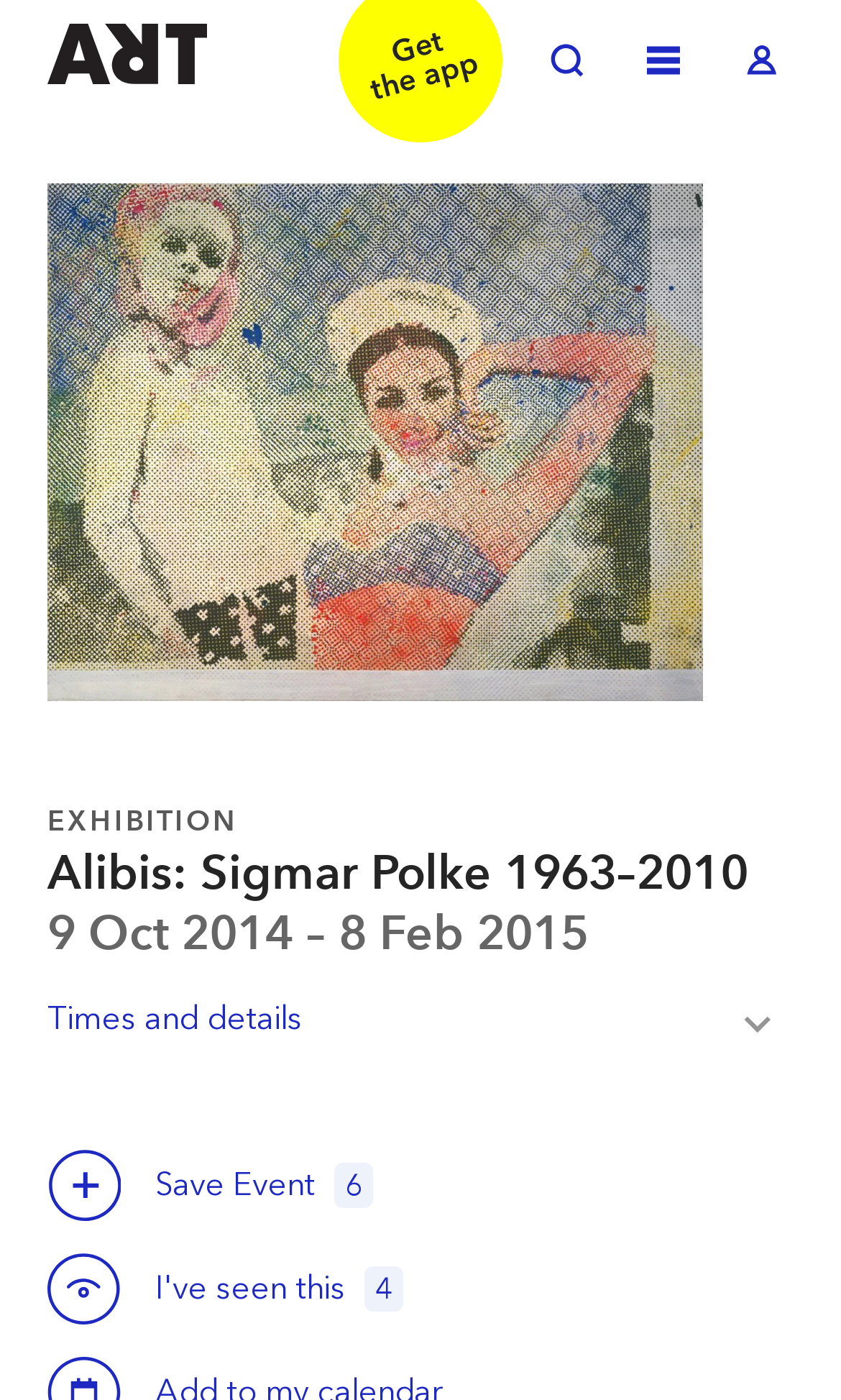Identify the coordinates of the bounding box for the element that must be clicked to accomplish the instruction: "Zoom in".

[0.056, 0.131, 0.837, 0.501]